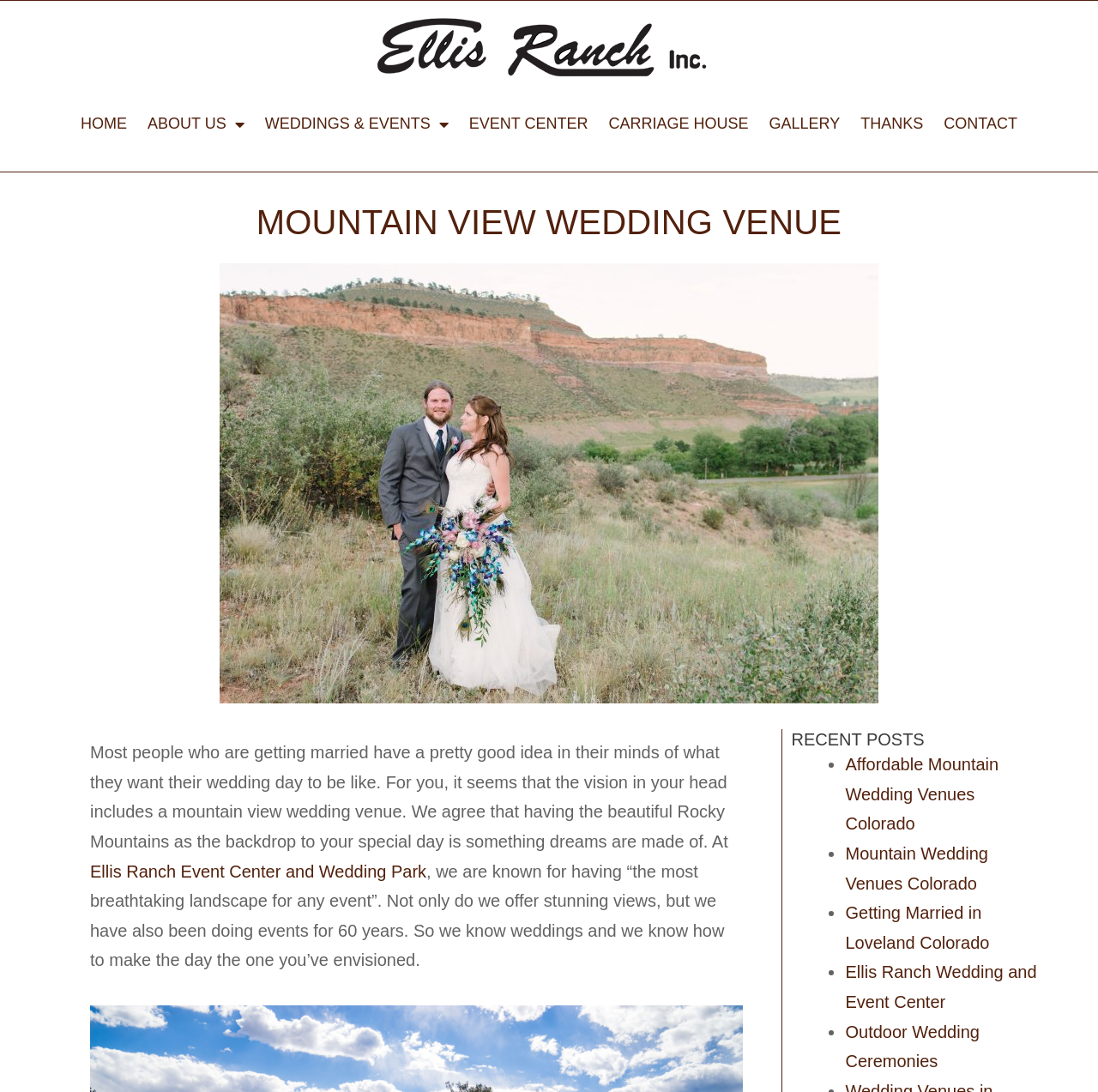Answer this question in one word or a short phrase: How many links are there in the navigation menu?

7